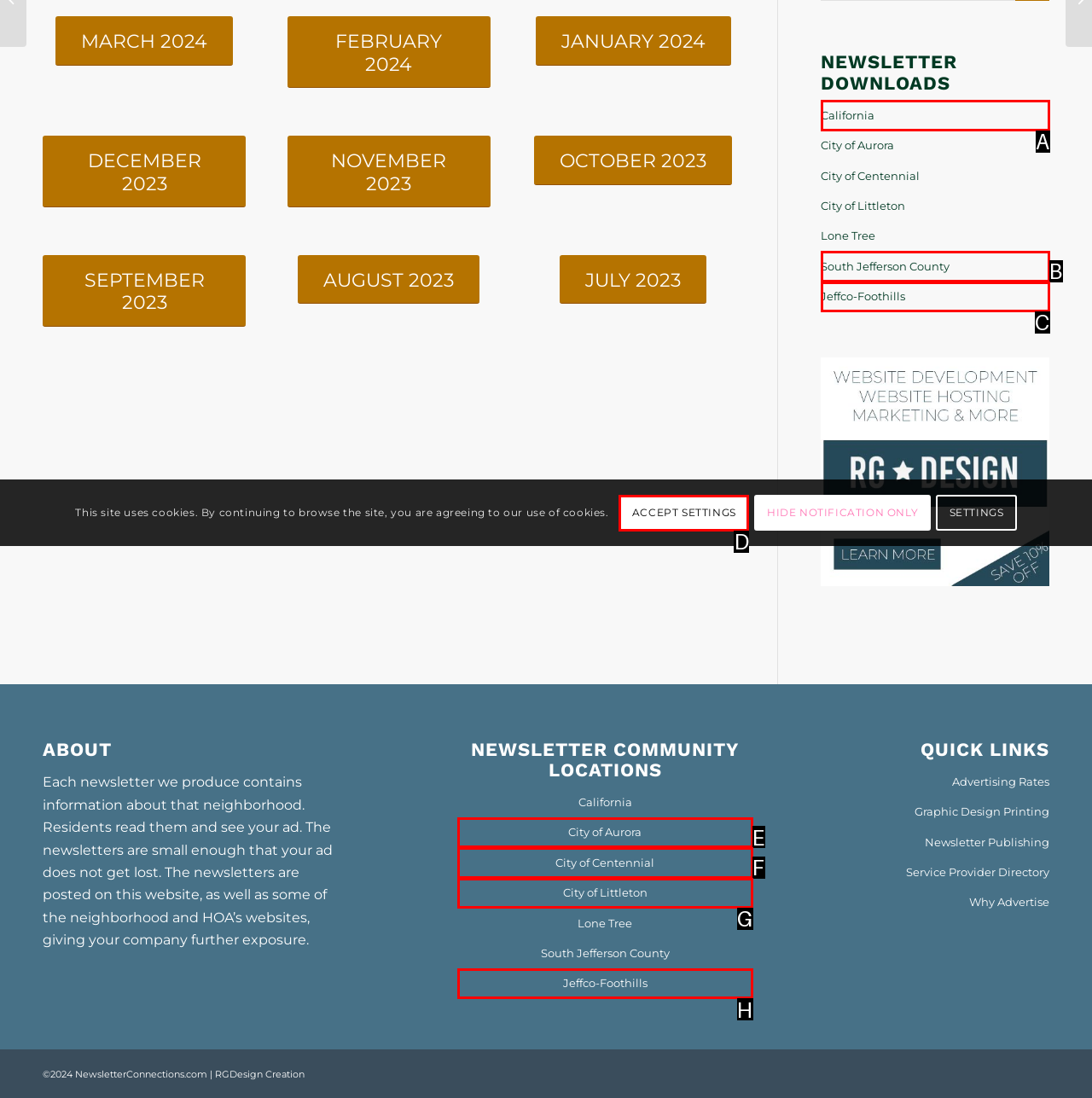With the provided description: Accept settings, select the most suitable HTML element. Respond with the letter of the selected option.

D